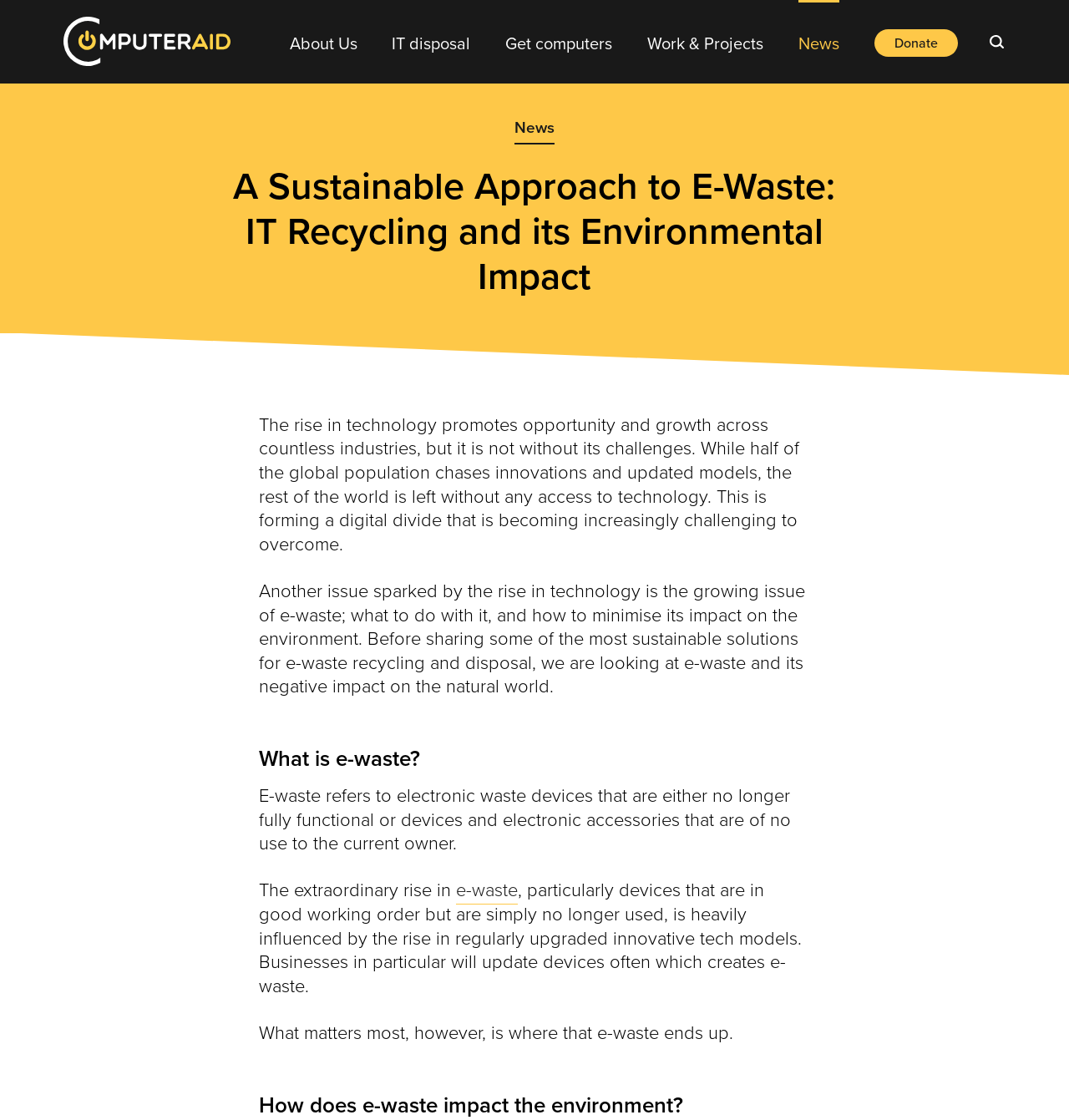What is the environmental impact of e-waste?
Please answer the question with as much detail and depth as you can.

The webpage discusses the negative environmental impact of e-waste, stating that it is a growing issue that needs to be addressed, and that it is essential to find sustainable solutions for e-waste recycling and disposal, as mentioned in the heading 'How does e-waste impact the environment?' and the surrounding paragraphs.